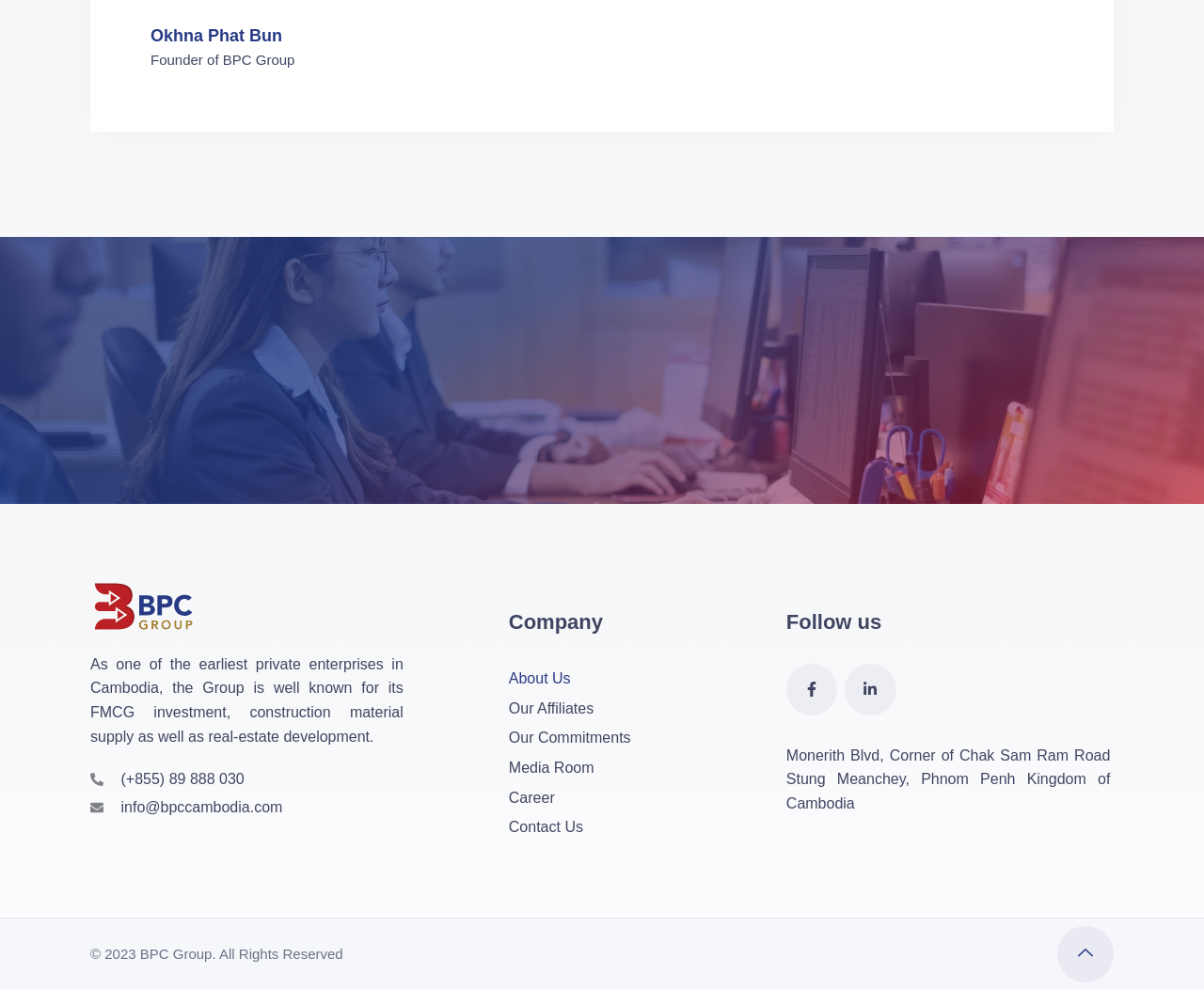What is the address of BPC Group?
Refer to the image and offer an in-depth and detailed answer to the question.

The answer can be found in the heading element with the text 'Monerith Blvd, Corner of Chak Sam Ram Road Stung Meanchey, Phnom Penh Kingdom of Cambodia' which is located in the contact information section of the webpage.